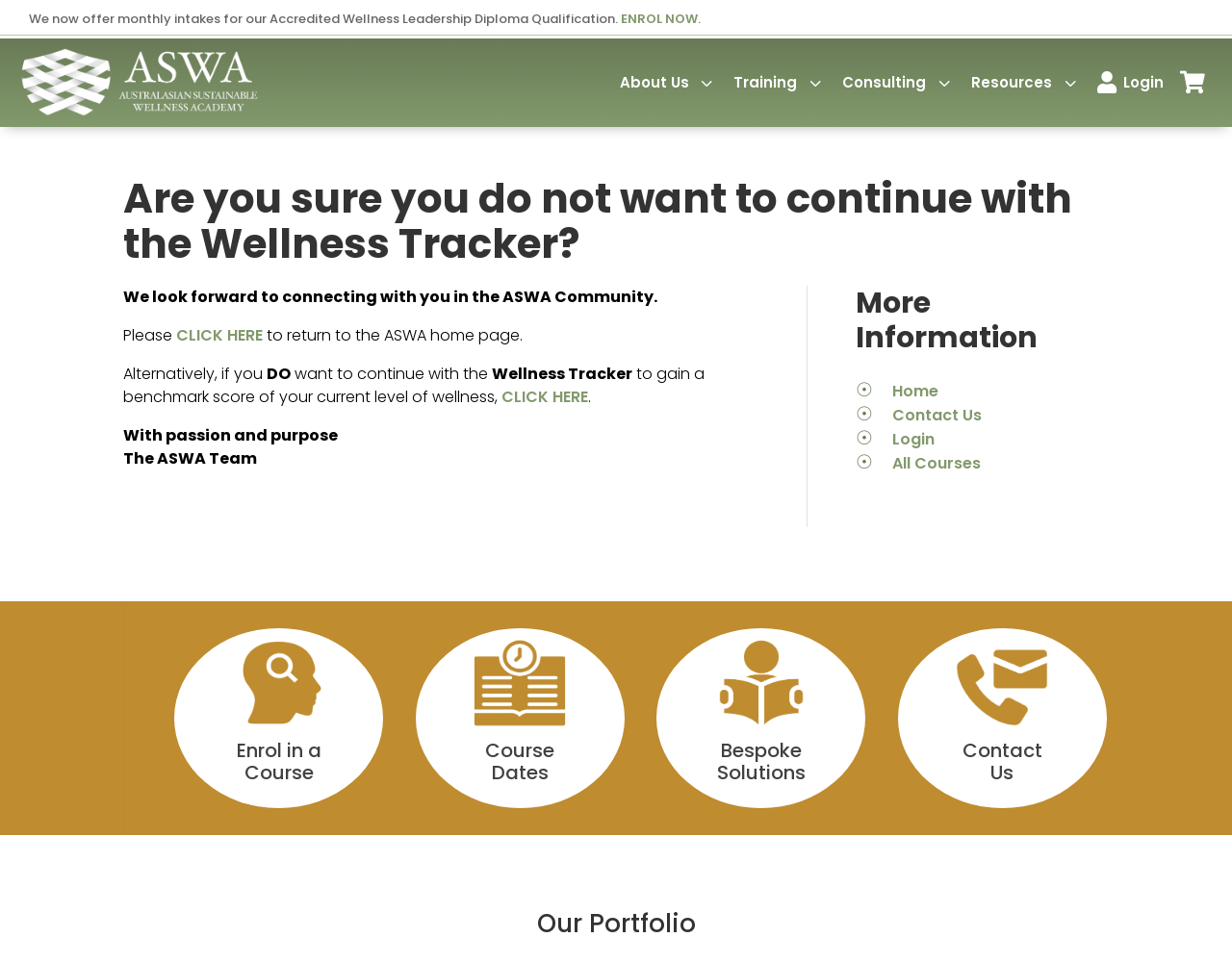Please identify the bounding box coordinates of the element's region that I should click in order to complete the following instruction: "Return to the ASWA home page". The bounding box coordinates consist of four float numbers between 0 and 1, i.e., [left, top, right, bottom].

[0.143, 0.336, 0.213, 0.359]